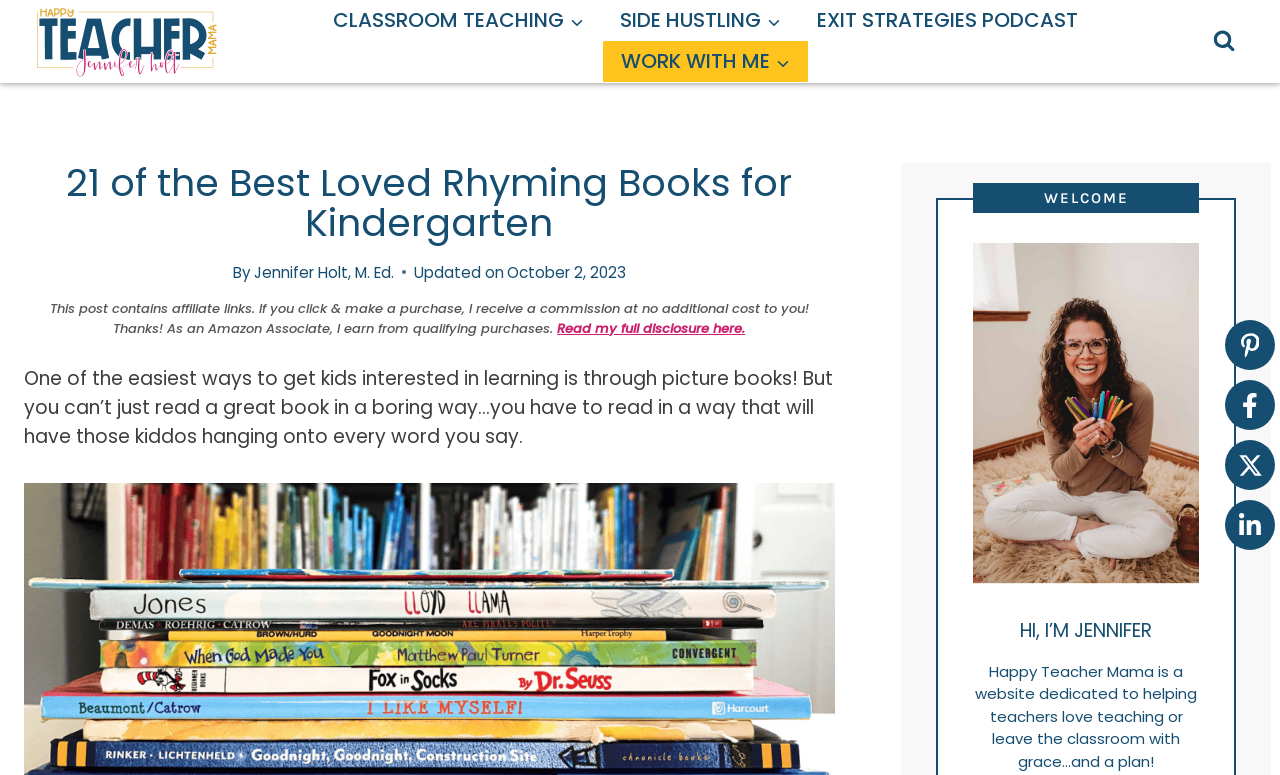What is the purpose of the website?
By examining the image, provide a one-word or phrase answer.

Helping teachers love teaching or leave the classroom